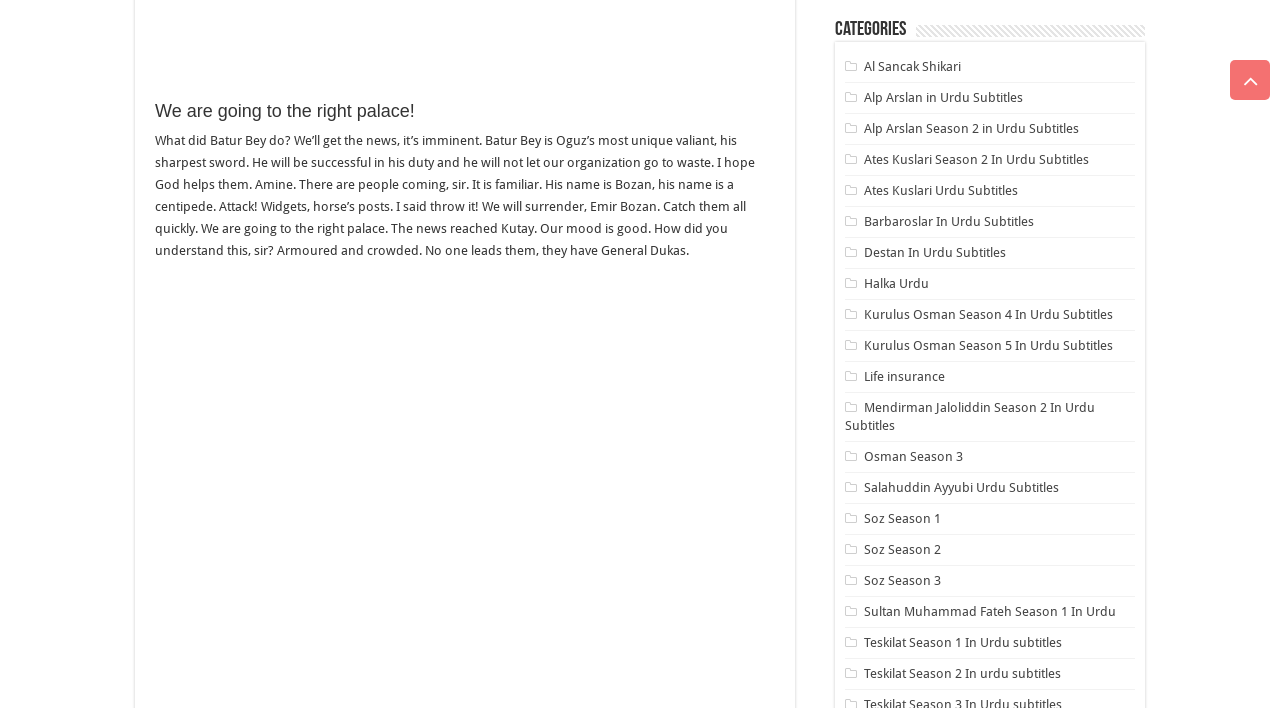Please identify the bounding box coordinates of the clickable area that will fulfill the following instruction: "Scroll to top". The coordinates should be in the format of four float numbers between 0 and 1, i.e., [left, top, right, bottom].

[0.961, 0.085, 0.992, 0.141]